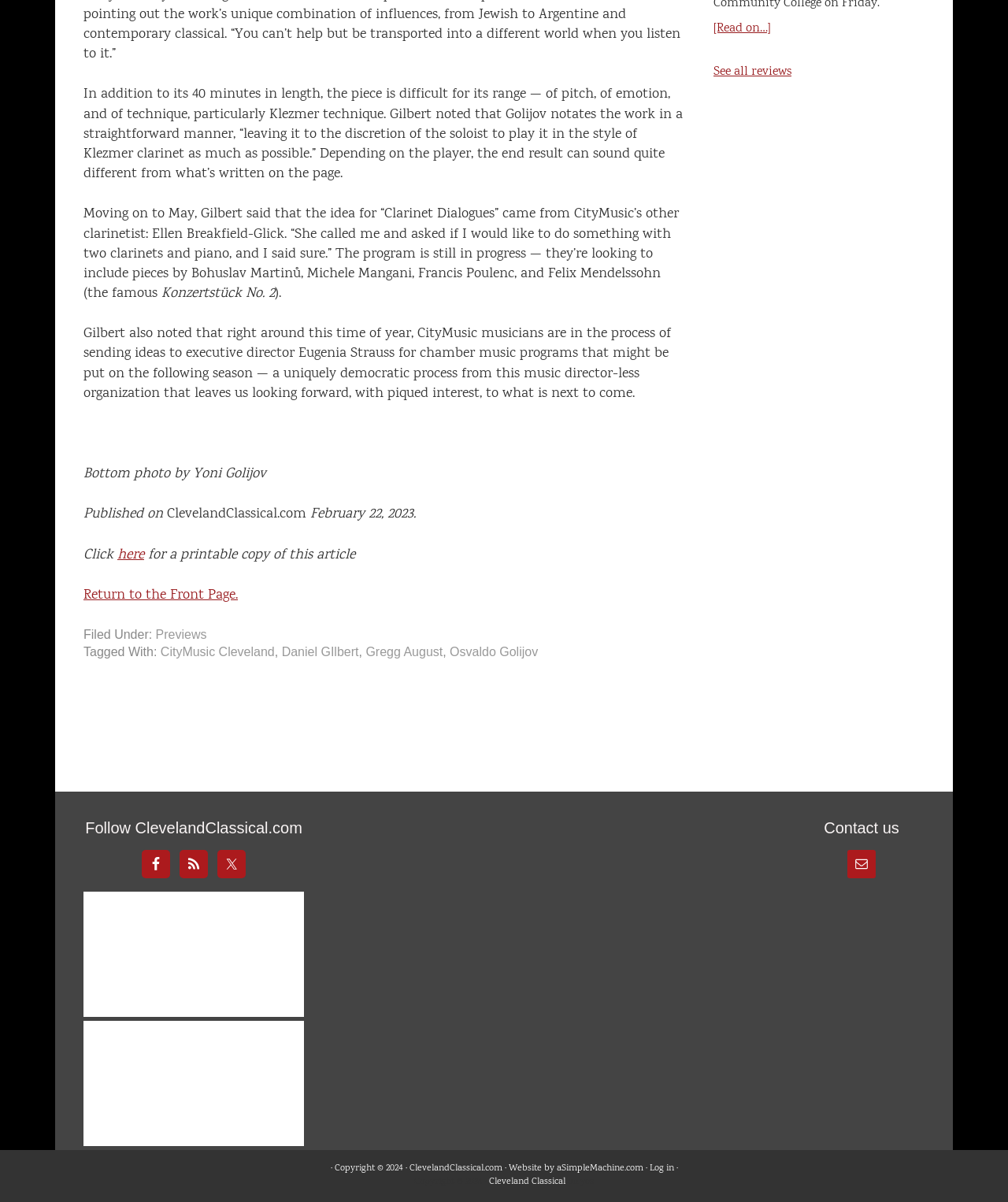Please specify the bounding box coordinates of the element that should be clicked to execute the given instruction: 'Contact us via Email'. Ensure the coordinates are four float numbers between 0 and 1, expressed as [left, top, right, bottom].

[0.841, 0.707, 0.869, 0.73]